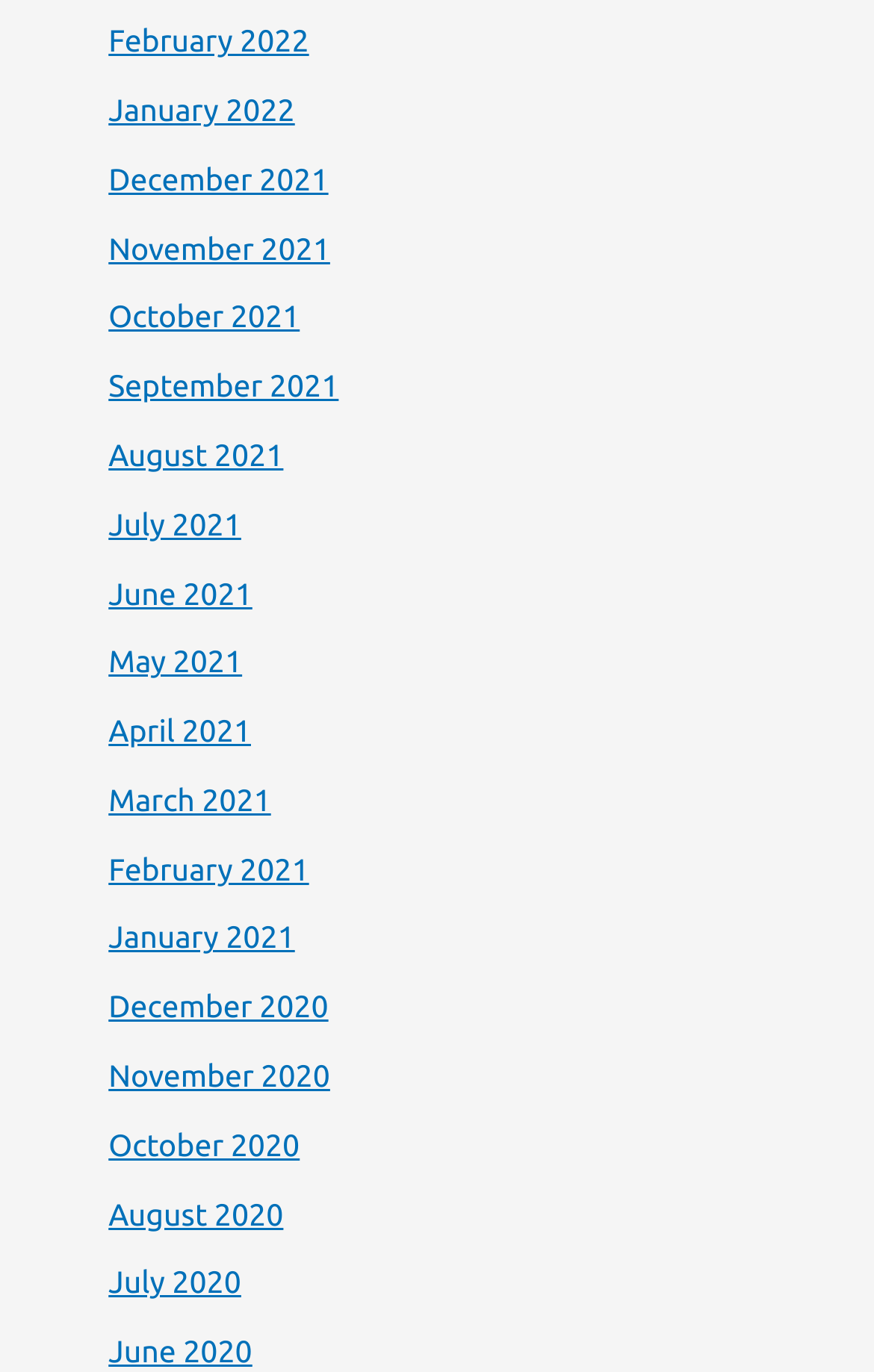What is the most recent month listed?
Please use the image to provide an in-depth answer to the question.

By examining the list of links, I can see that the most recent month listed is February 2022, which is the first link in the list.